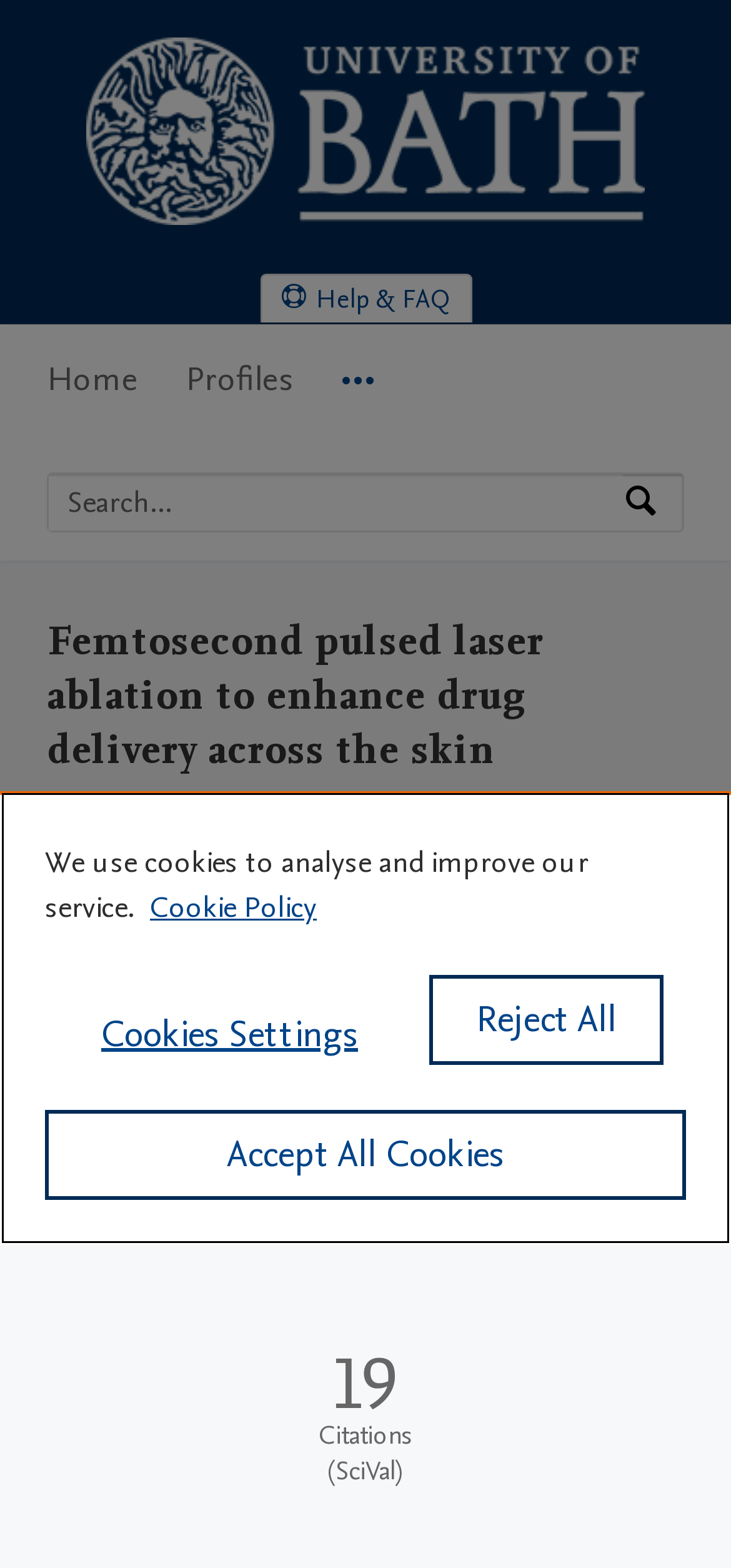Use a single word or phrase to answer the question:
How many search options are available in the main navigation?

3